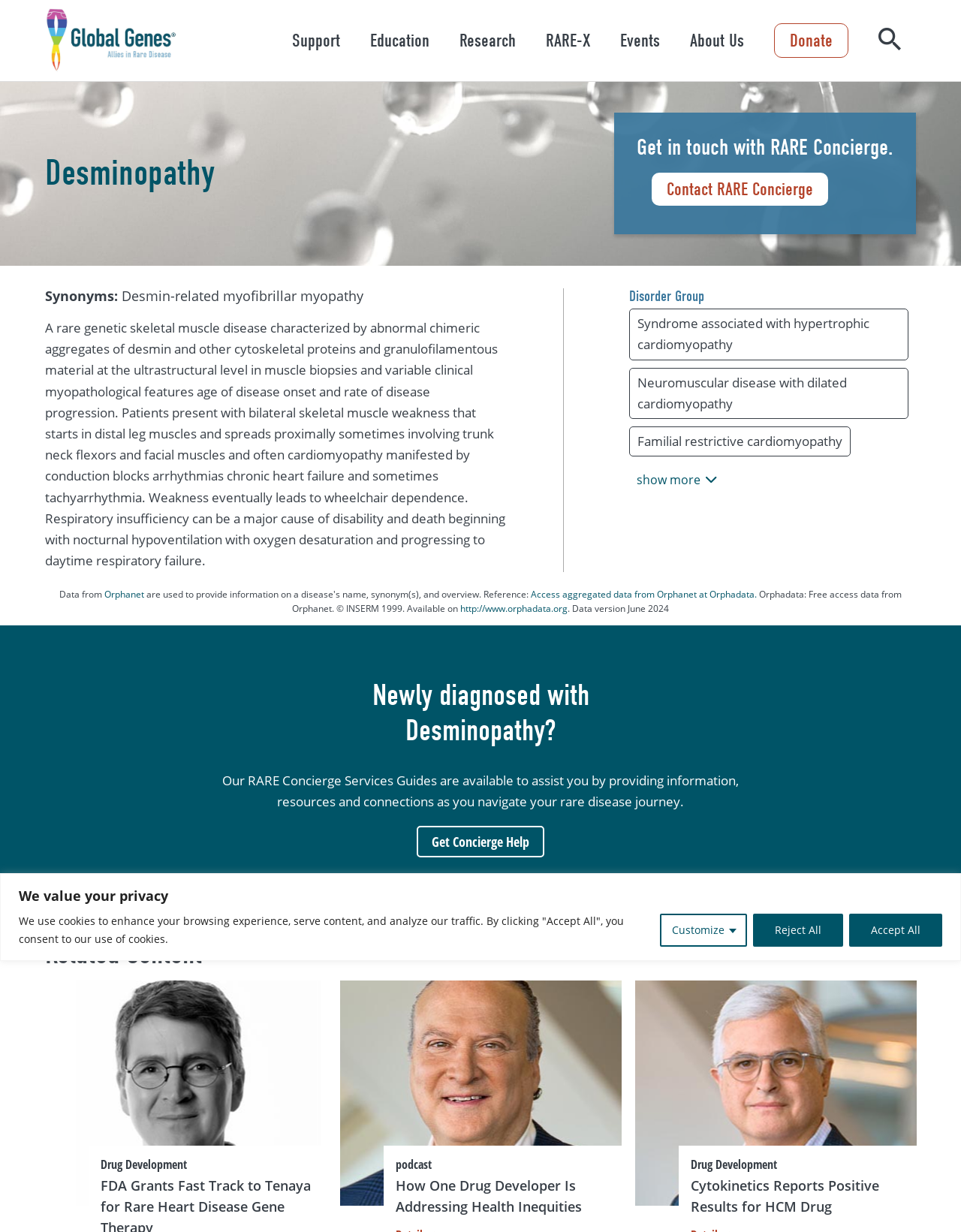What is the name of the organization associated with the logo at the top of the page?
Answer the question with a single word or phrase derived from the image.

Global Genes